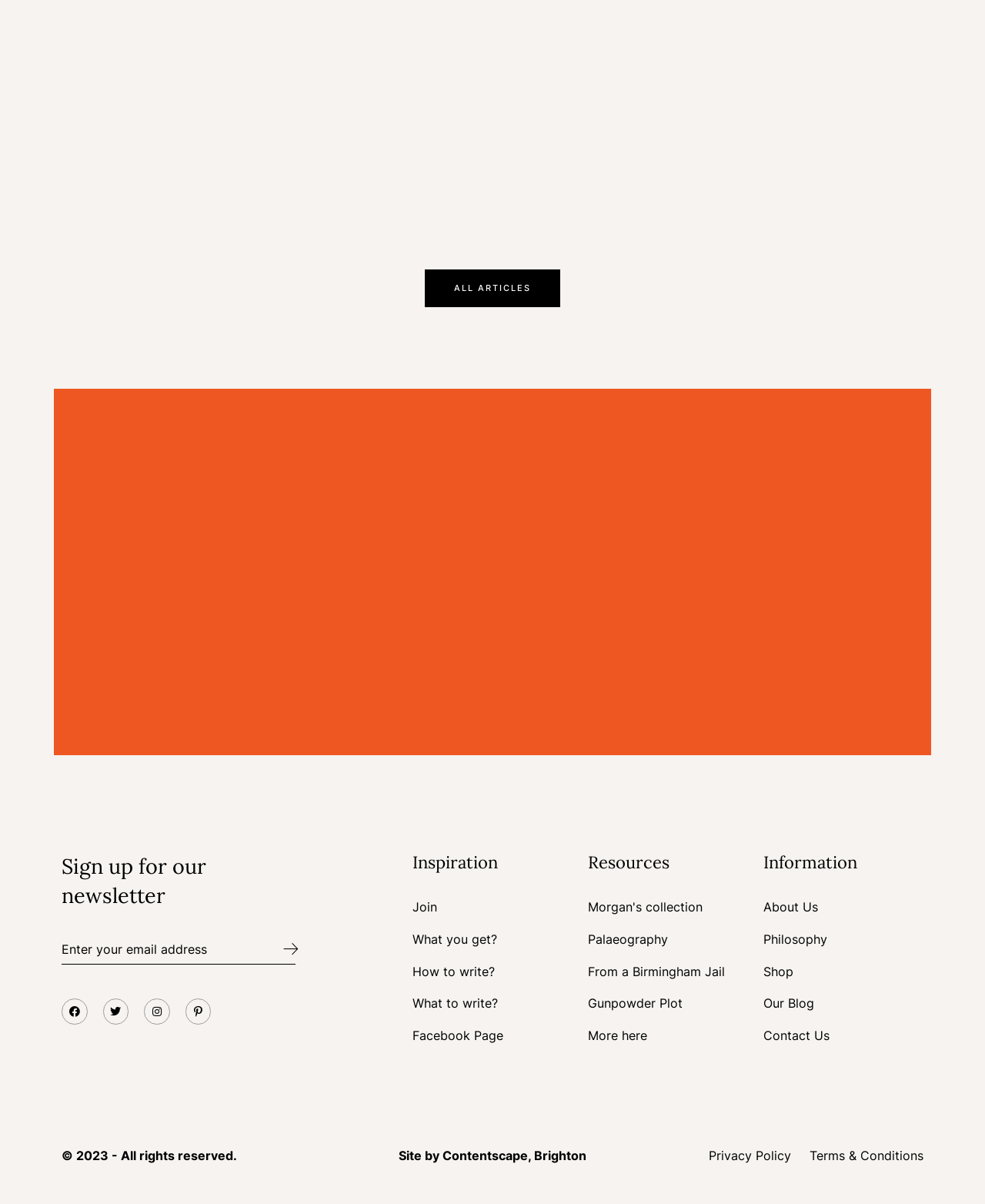Determine the bounding box coordinates of the region that needs to be clicked to achieve the task: "Read Disclaimer".

None